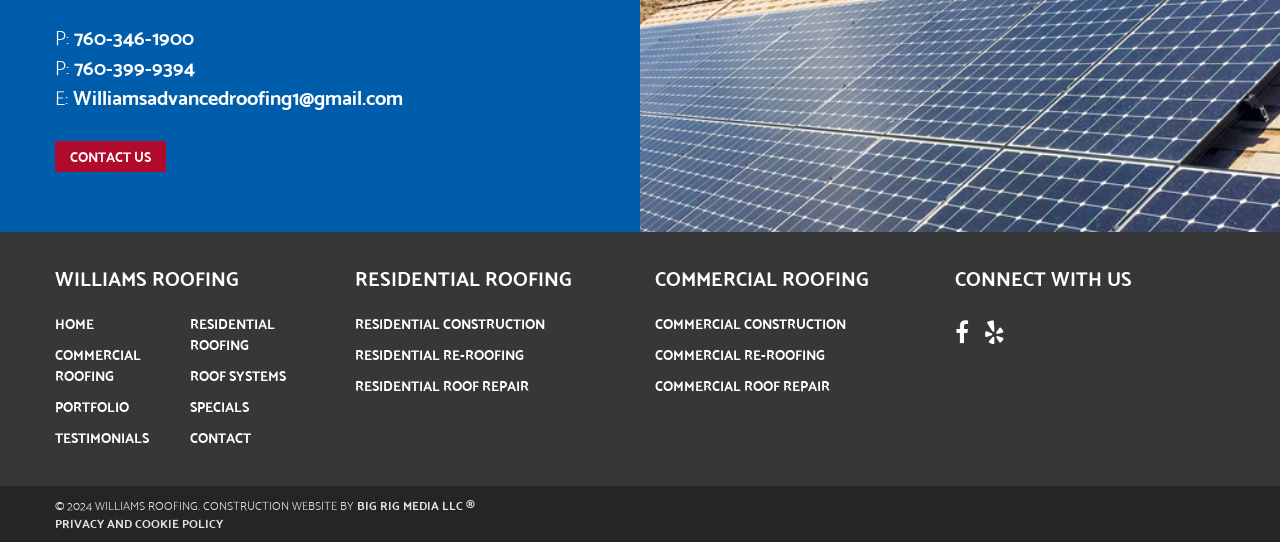What is the name of the company that built Williams Roofing's website?
Using the image as a reference, answer the question with a short word or phrase.

BIG RIG MEDIA LLC